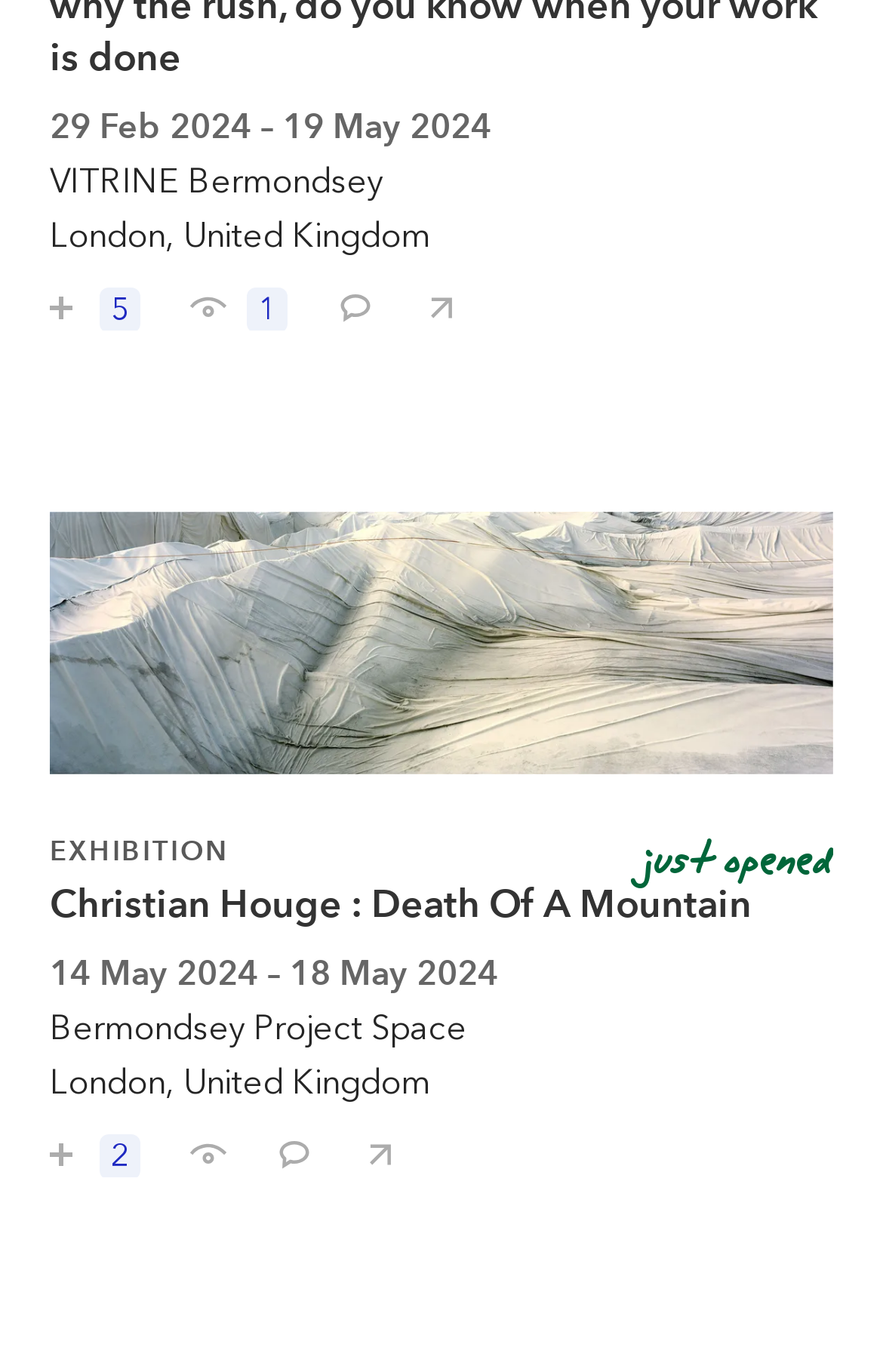Identify the bounding box coordinates for the element you need to click to achieve the following task: "Save why the rush, do you know when your work is done". The coordinates must be four float values ranging from 0 to 1, formatted as [left, top, right, bottom].

[0.018, 0.192, 0.185, 0.241]